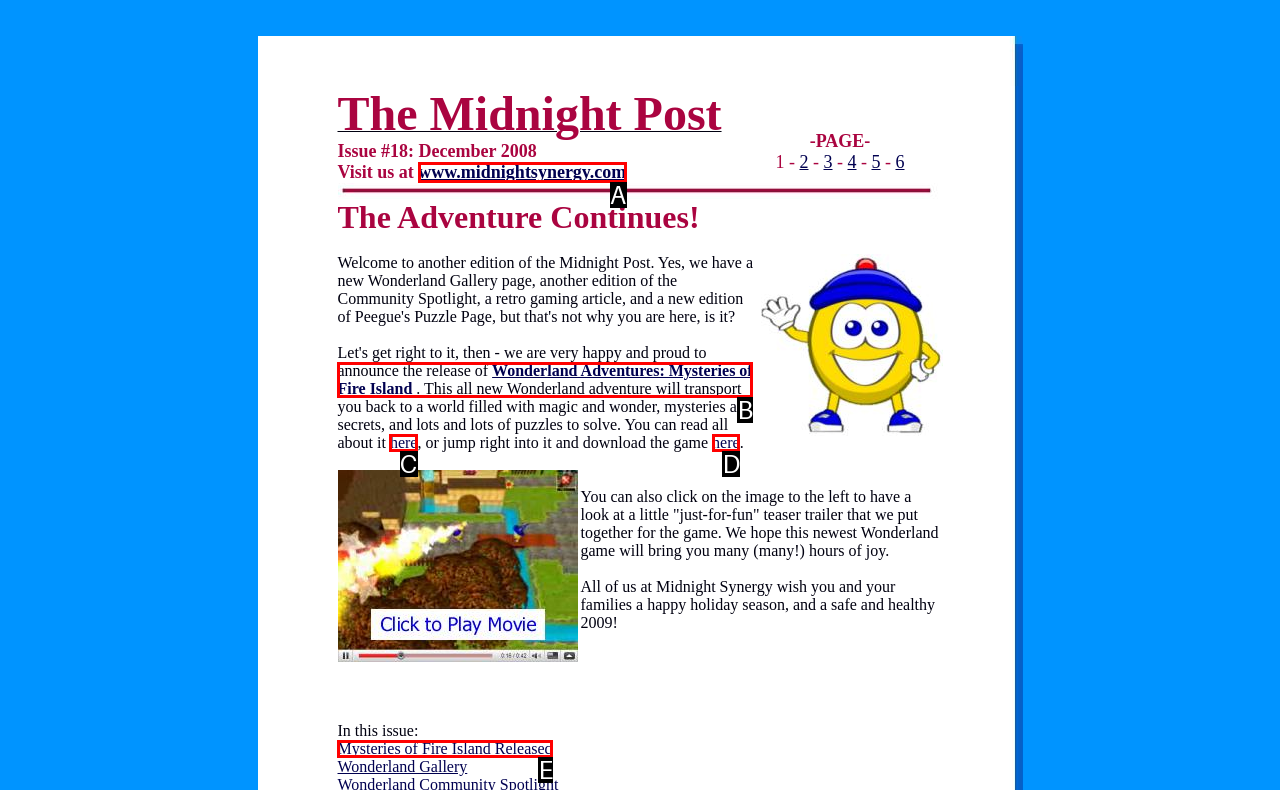Using the element description: Mysteries of Fire Island Released, select the HTML element that matches best. Answer with the letter of your choice.

E